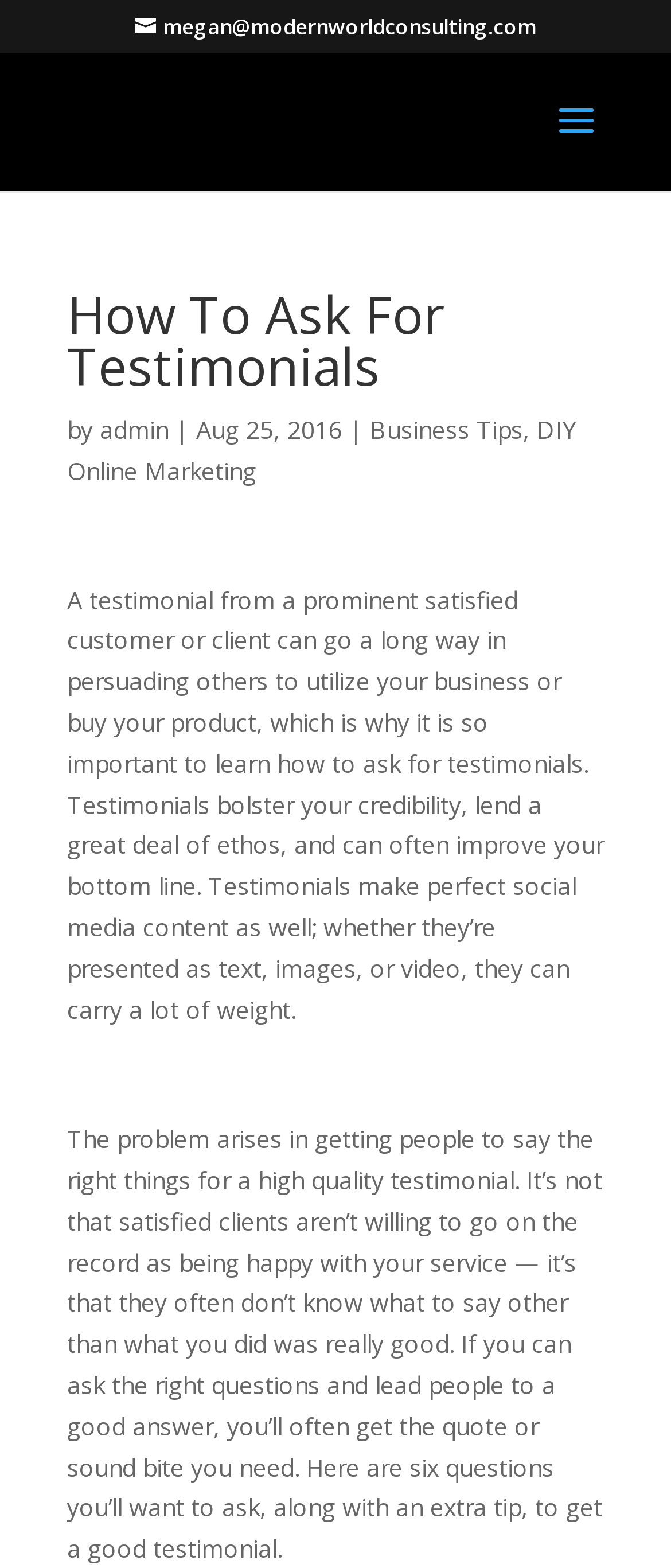Offer an extensive depiction of the webpage and its key elements.

The webpage is about "How to Ask for Testimonials" and is provided by Modern World Consulting. At the top left, there is a link to "megan@modernworldconsulting.com" and a logo of Modern World Consulting, which is an image. Next to the logo, there is a link to "Modern World Consulting". 

Below these elements, there is a heading "How To Ask For Testimonials" followed by the author information, which includes the name "admin", a separator, and the date "Aug 25, 2016". On the right side of the author information, there are two links, "Business Tips" and "DIY Online Marketing".

The main content of the webpage is a long paragraph that explains the importance of testimonials in business and how they can be used as social media content. The paragraph is followed by a short line break and then another paragraph that discusses the problem of getting people to provide high-quality testimonials and provides a solution by asking the right questions.

There are no buttons or forms on this webpage, and the overall content is focused on providing information and guidance on asking for testimonials.